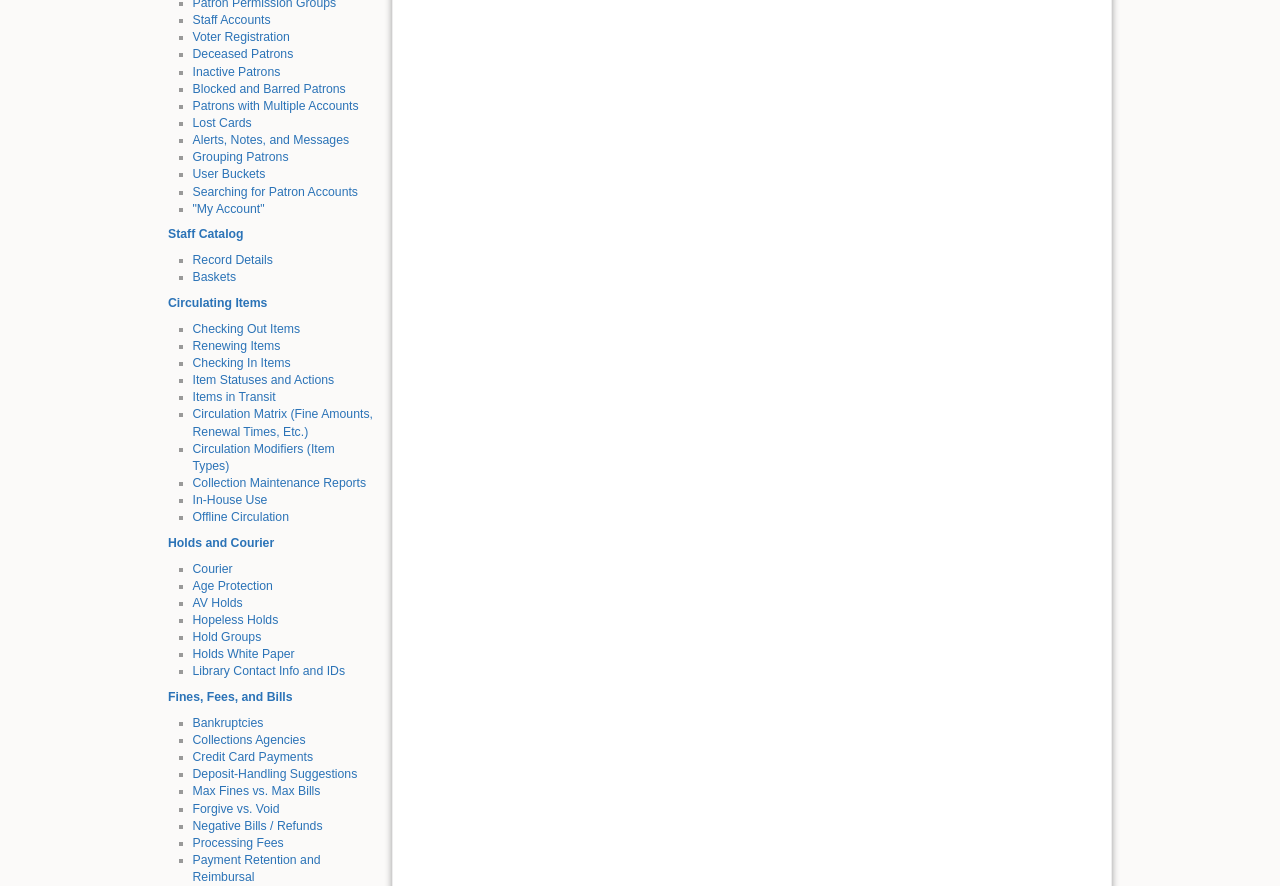Calculate the bounding box coordinates of the UI element given the description: "Holds and Courier".

[0.131, 0.605, 0.214, 0.621]